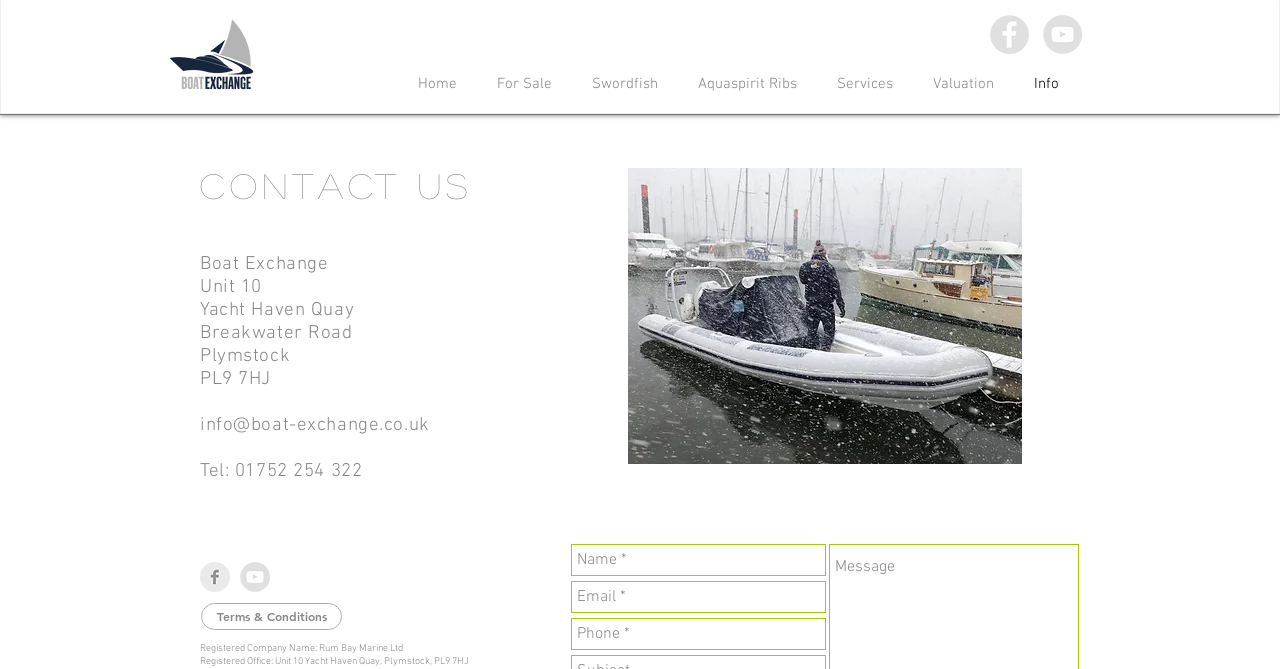Determine the bounding box coordinates of the target area to click to execute the following instruction: "Enter your name."

[0.446, 0.813, 0.645, 0.861]